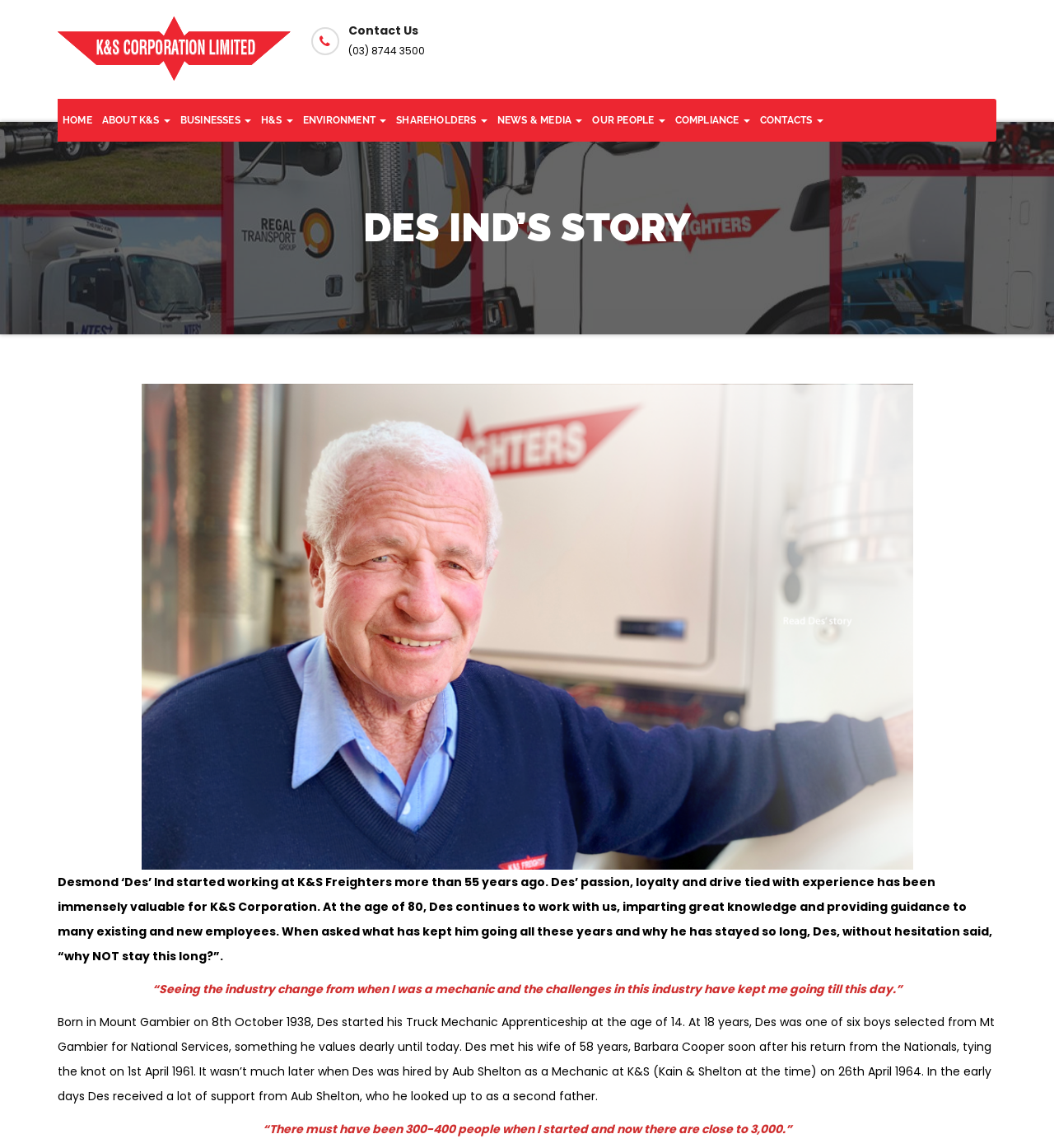Please identify the bounding box coordinates of the element's region that should be clicked to execute the following instruction: "Contact 'K&S Corporation'". The bounding box coordinates must be four float numbers between 0 and 1, i.e., [left, top, right, bottom].

[0.33, 0.038, 0.403, 0.05]